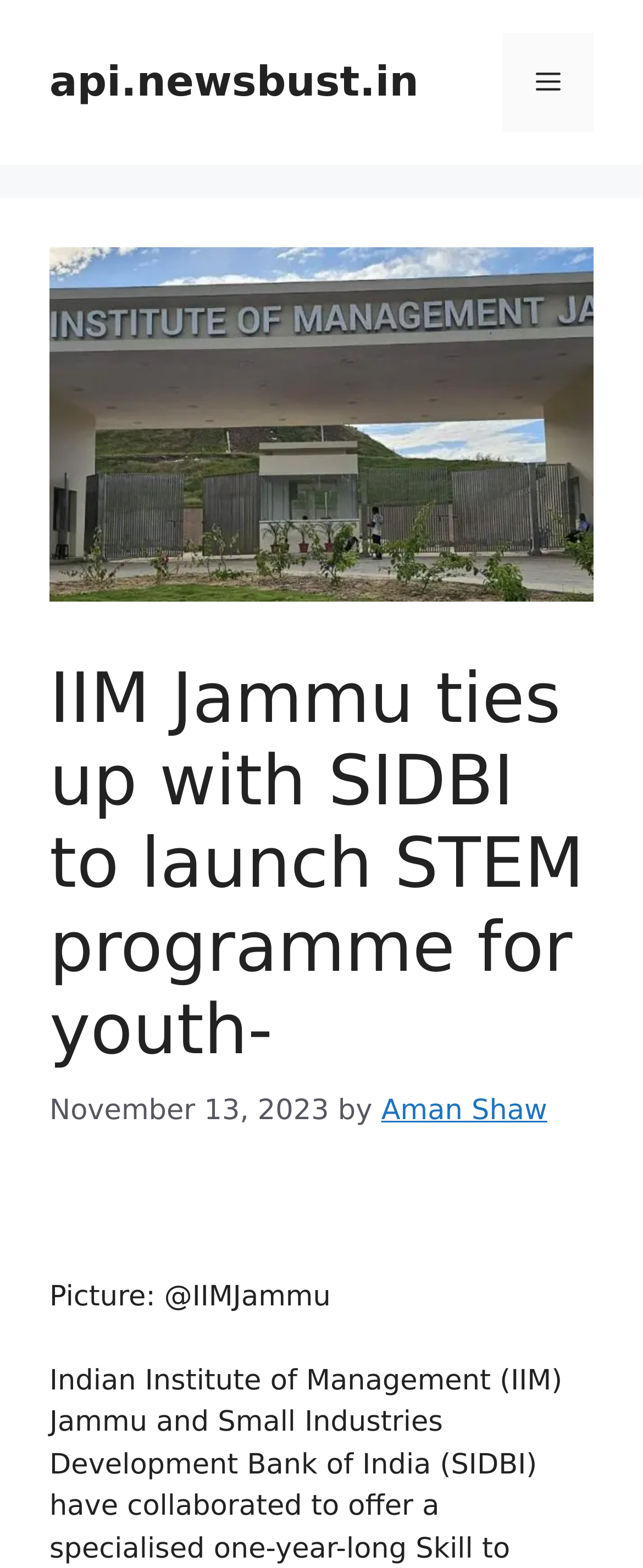Summarize the webpage with intricate details.

The webpage appears to be a news article page. At the top, there is a banner that spans the entire width of the page, containing a link to the website "api.newsbust.in" on the left side and a navigation menu toggle button on the right side. Below the banner, there is an image that takes up most of the width of the page, with a caption "IIM Jammu ties up with SIDBI to launch STEM programme for youth- Edexlive".

Below the image, there is a header section that contains the main content of the page. The header section is divided into several parts. At the top, there is a heading that reads "IIM Jammu ties up with SIDBI to launch STEM programme for youth-". Below the heading, there is a timestamp that indicates the article was published on November 13, 2023. Next to the timestamp, there is a byline that reads "by Aman Shaw".

Below the byline, there is a figure that contains a static text "Picture: @IIMJammu", which suggests that the article is accompanied by a picture related to IIM Jammu. Overall, the webpage has a simple layout with a clear hierarchy of elements, making it easy to navigate and read.